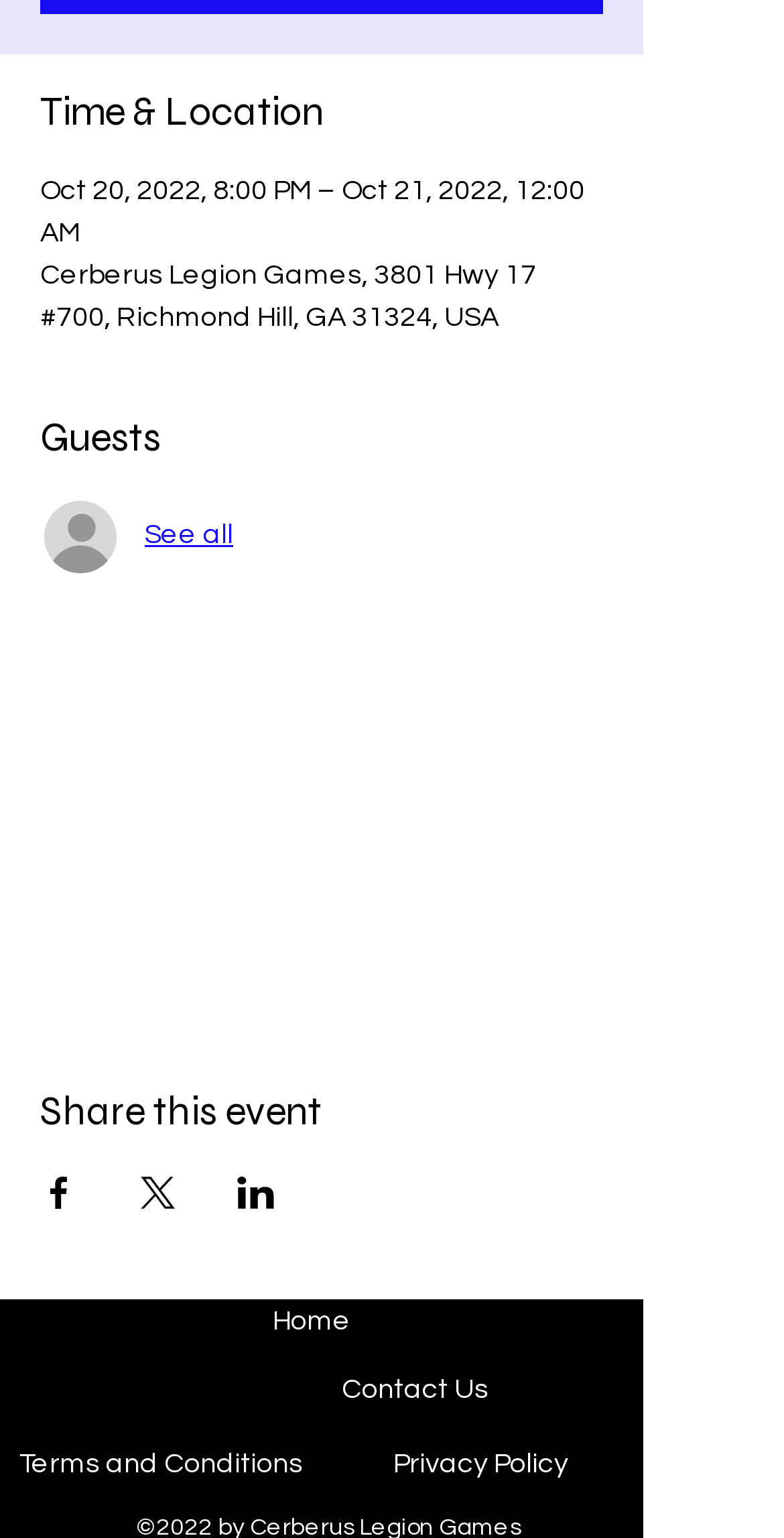Please locate the clickable area by providing the bounding box coordinates to follow this instruction: "Contact us".

[0.387, 0.887, 0.672, 0.922]